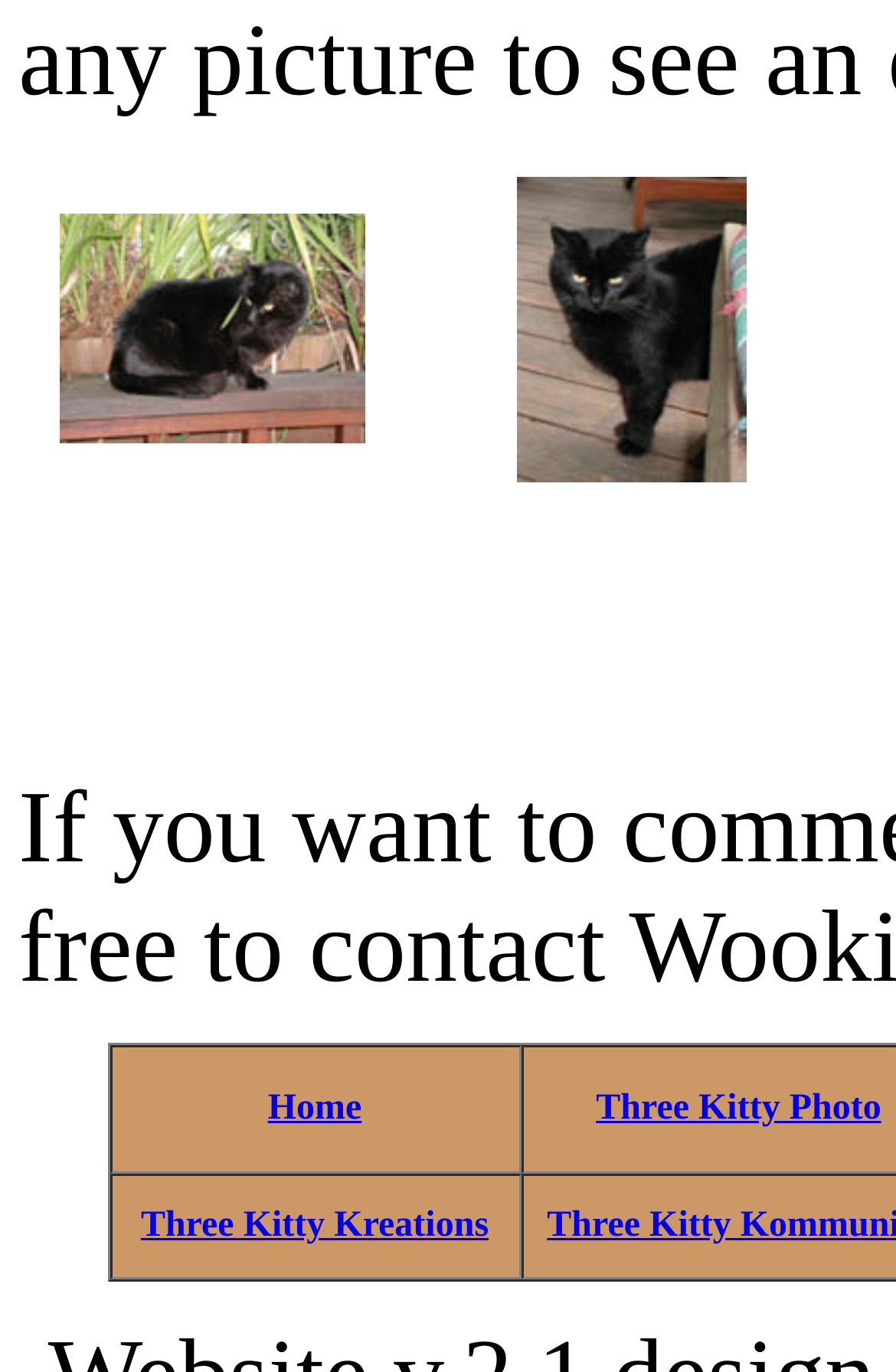Based on the image, please respond to the question with as much detail as possible:
What is above the 'Home' link?

By analyzing the bounding box coordinates, I found that the 'Home' link is located at [0.299, 0.794, 0.404, 0.823]. Above this link, there is an image with coordinates [0.576, 0.129, 0.833, 0.351], which is the 'Blackie1 Image'.